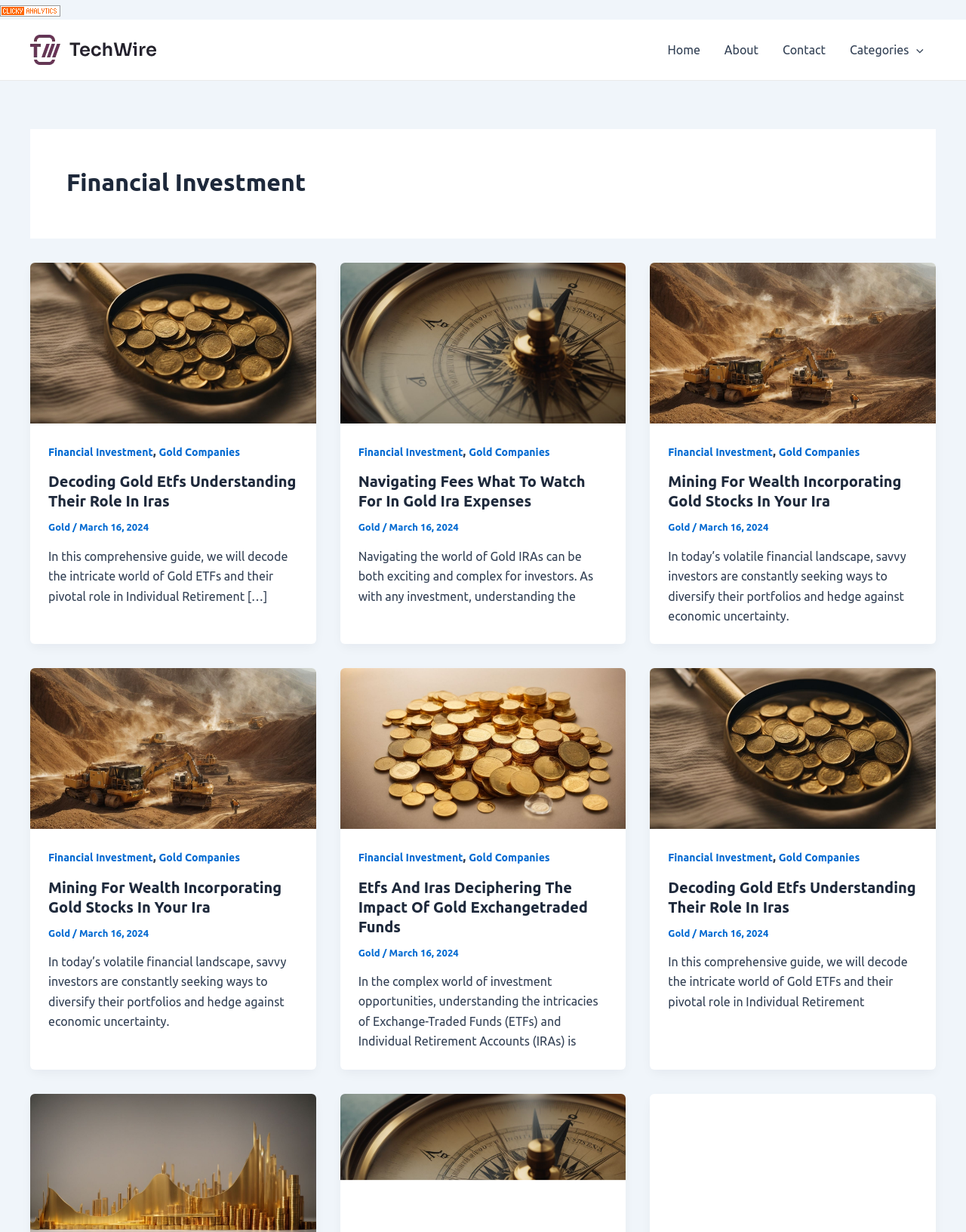What is the navigation menu item after 'About'?
Use the information from the image to give a detailed answer to the question.

The navigation menu items are listed horizontally, and 'Contact' is the item that comes after 'About'.